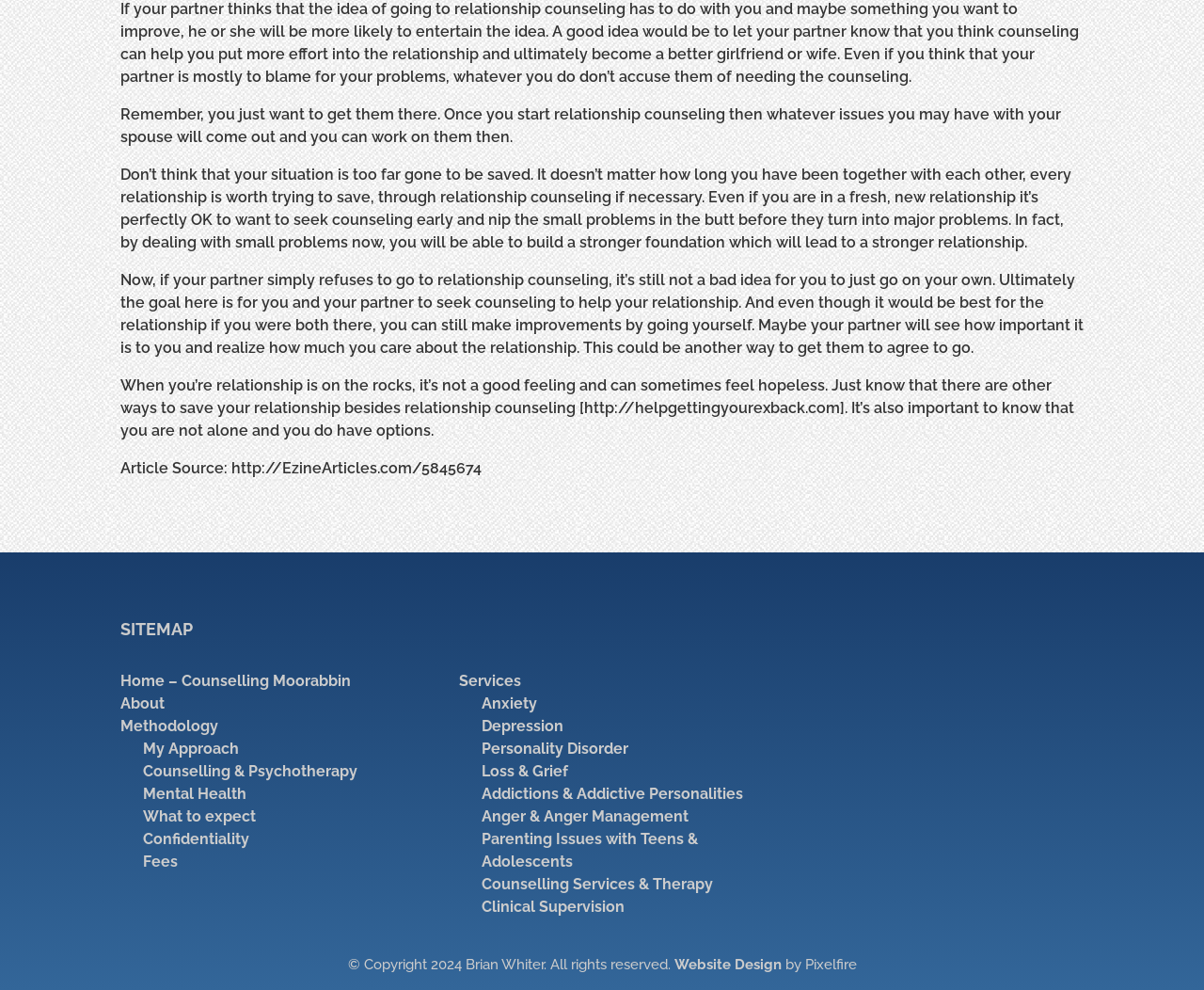Find the bounding box coordinates of the element's region that should be clicked in order to follow the given instruction: "Check the website's 'Sitemap'". The coordinates should consist of four float numbers between 0 and 1, i.e., [left, top, right, bottom].

[0.1, 0.628, 0.297, 0.654]